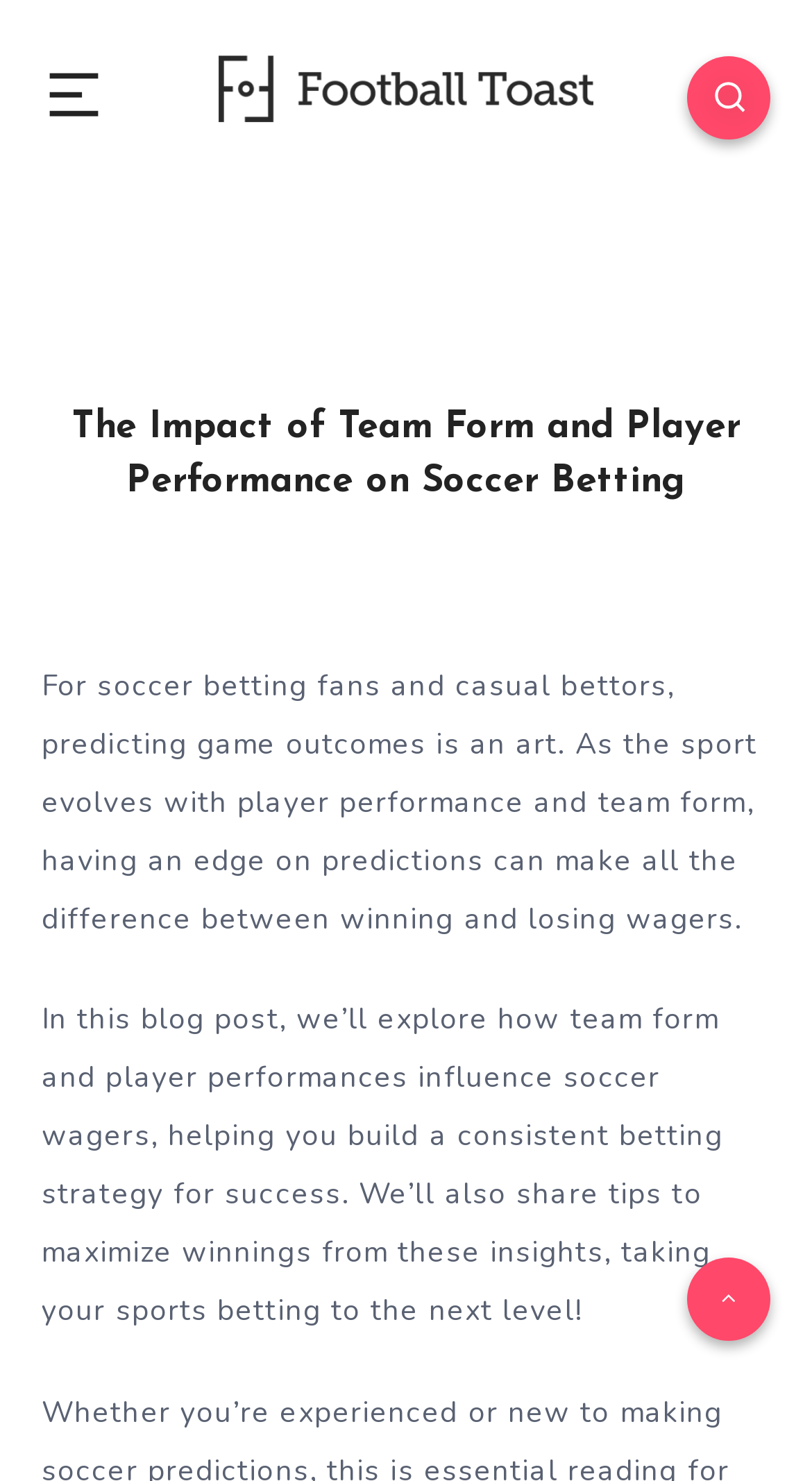Please use the details from the image to answer the following question comprehensively:
What is the relationship between team form and player performance?

According to the static text, team form and player performance are factors that influence soccer wagers, and having an edge on predictions can make all the difference between winning and losing wagers.